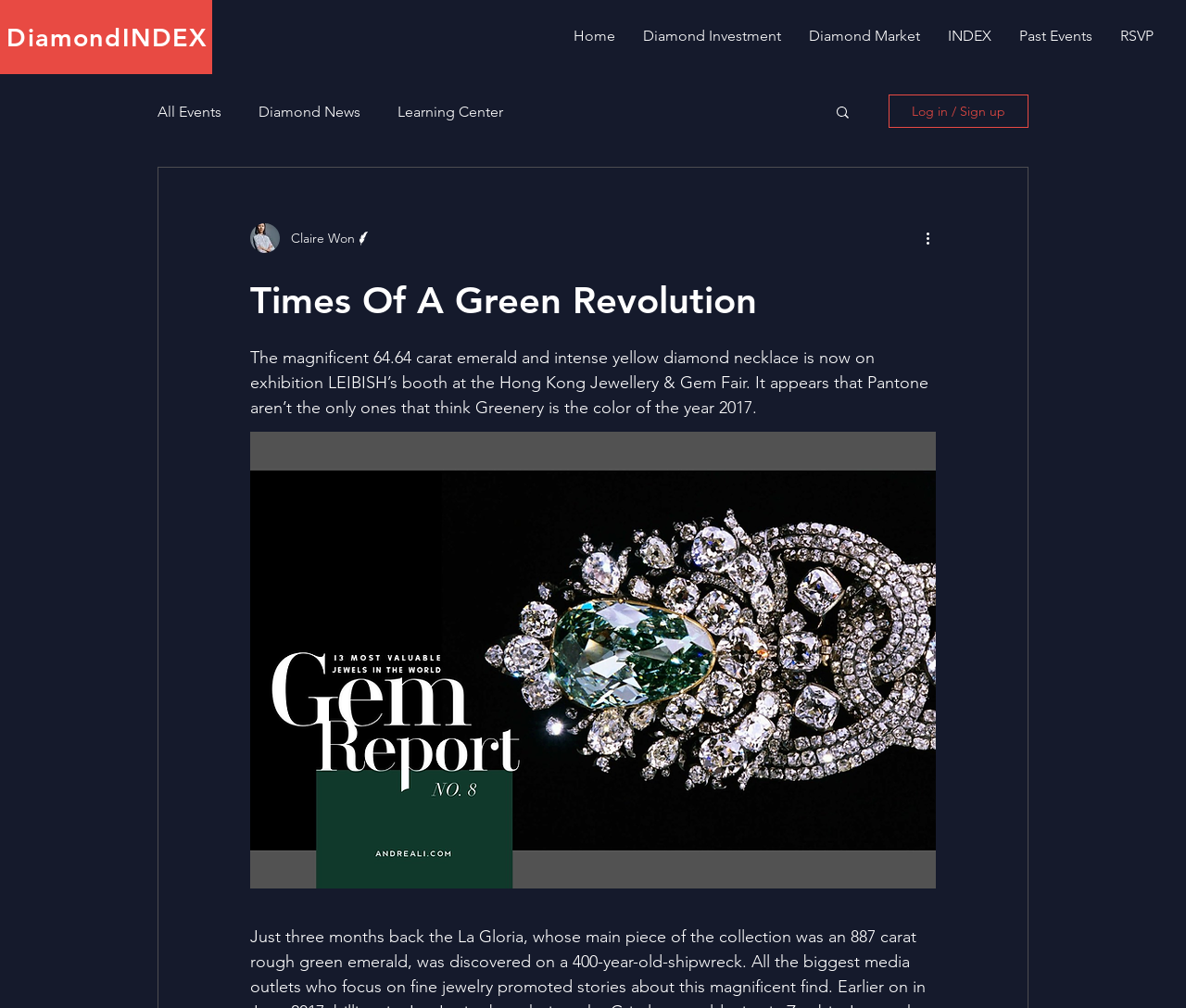Please identify the bounding box coordinates of the element's region that I should click in order to complete the following instruction: "Go to the Home page". The bounding box coordinates consist of four float numbers between 0 and 1, i.e., [left, top, right, bottom].

[0.471, 0.018, 0.53, 0.052]